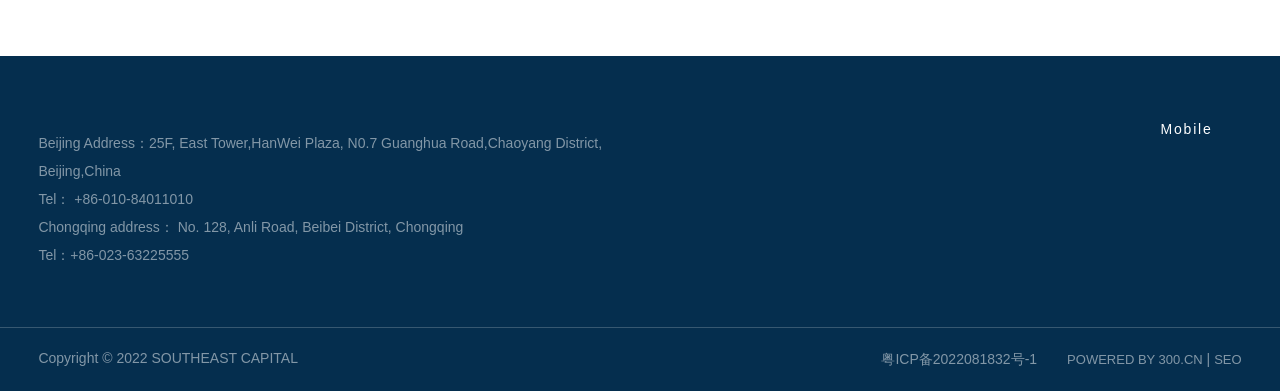Respond to the question below with a concise word or phrase:
What is the Beijing address of the company?

25F, East Tower, HanWei Plaza